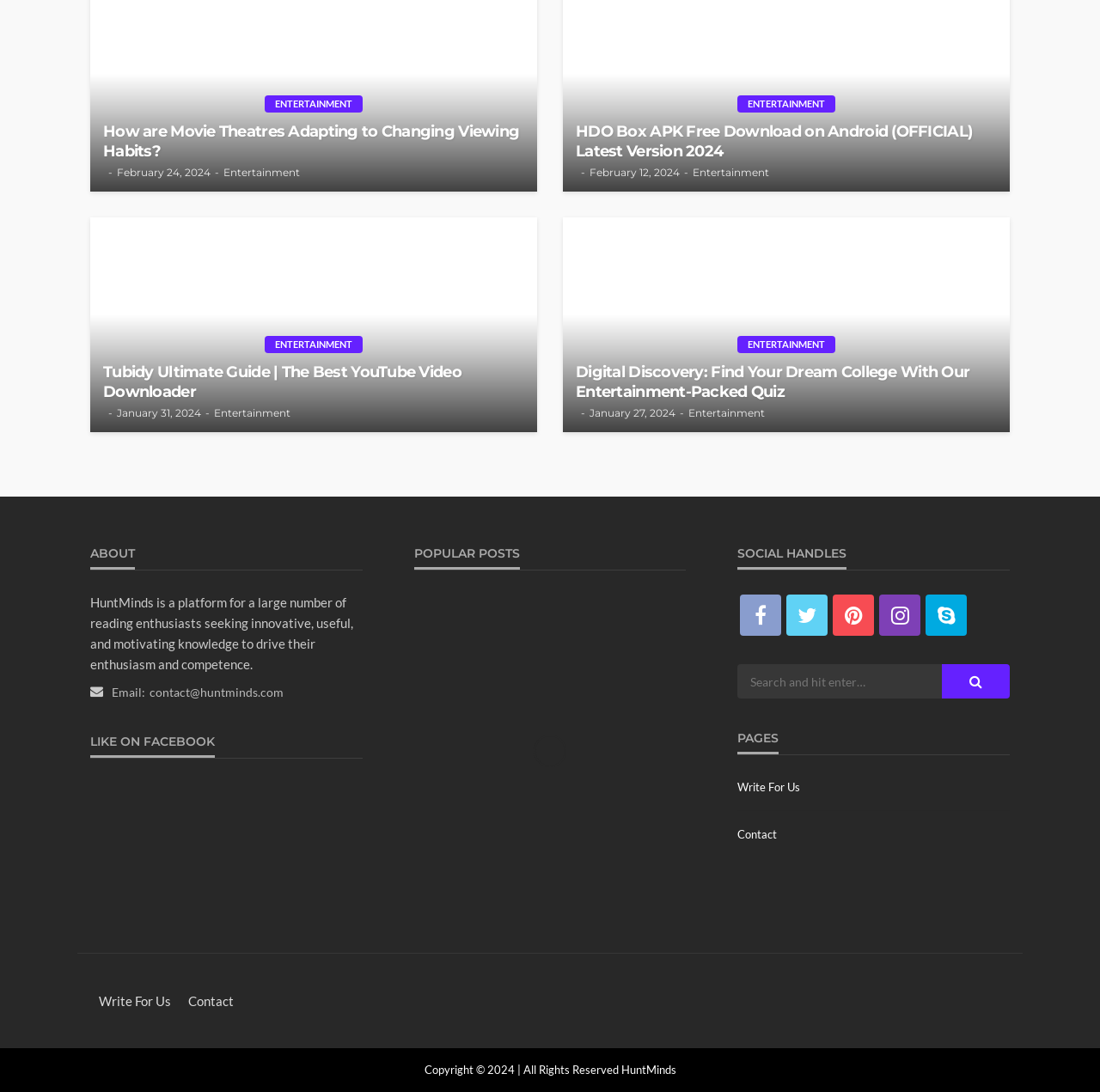Please determine the bounding box coordinates of the element's region to click in order to carry out the following instruction: "Search for something". The coordinates should be four float numbers between 0 and 1, i.e., [left, top, right, bottom].

[0.671, 0.608, 0.856, 0.64]